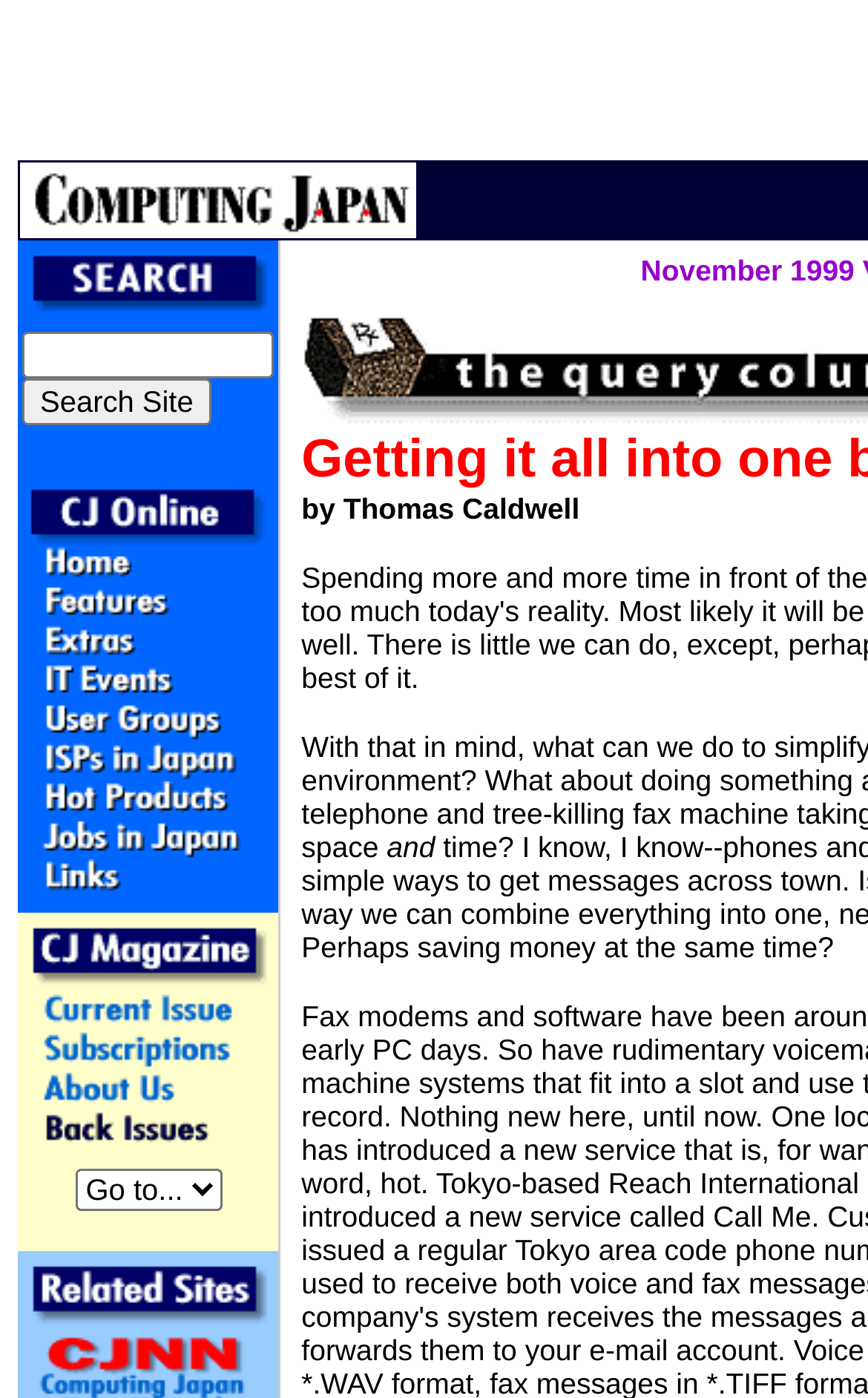Please provide a one-word or short phrase answer to the question:
What is the purpose of the textbox?

Search